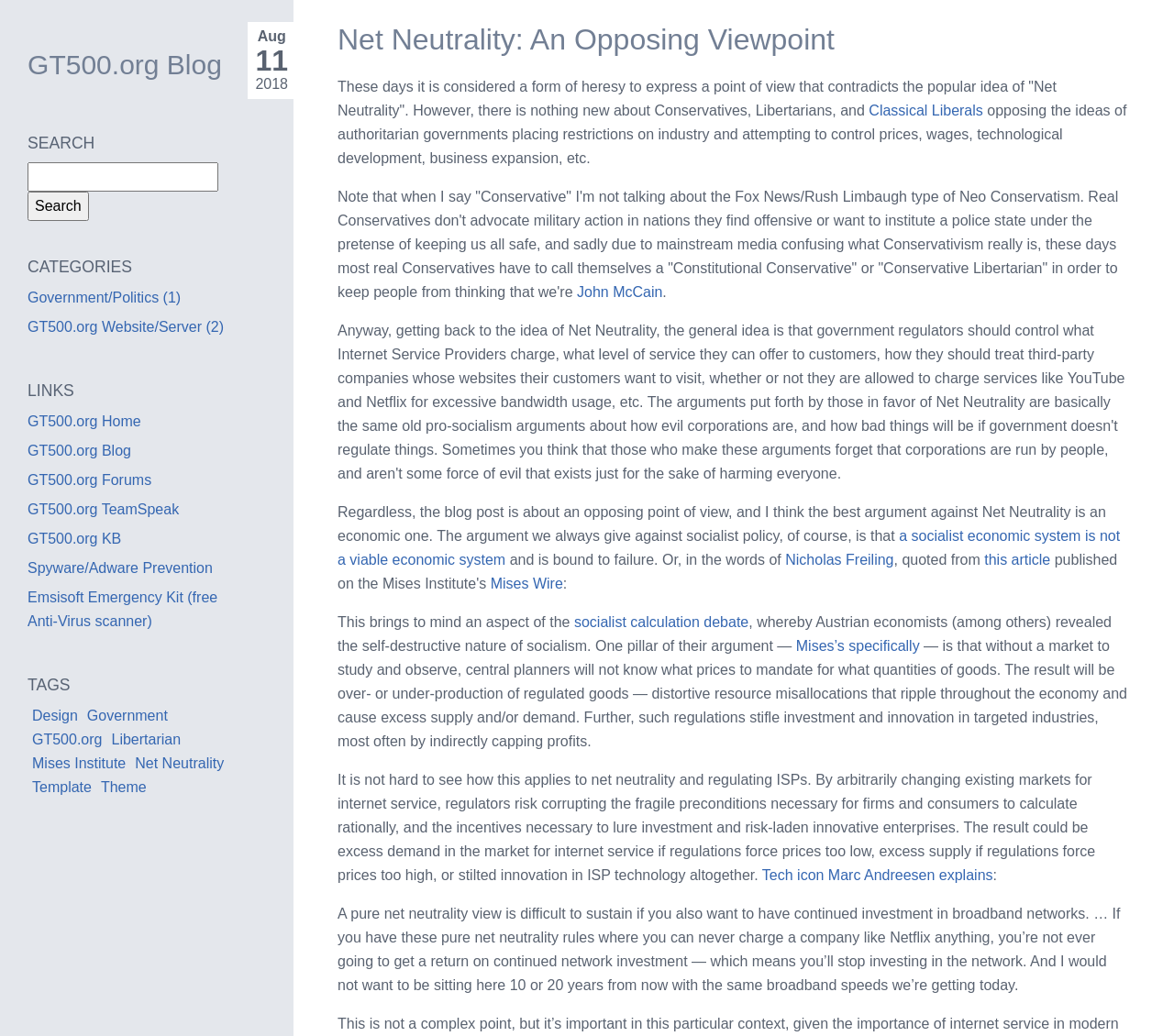Write a detailed summary of the webpage, including text, images, and layout.

The webpage is a blog post titled "Net Neutrality: An Opposing Viewpoint" on the GT500.org Blog. At the top, there is a header section with a link to the blog's homepage and a search bar. Below the header, there are three main sections: categories, links, and tags.

In the categories section, there are links to Government/Politics and GT500.org Website/Server. The links section contains several links to other websites, including GT500.org Home, GT500.org Forums, and GT500.org TeamSpeak. The tags section has links to various keywords, such as Design, Government, Libertarian, and Net Neutrality.

The main content of the blog post is a lengthy article discussing an opposing viewpoint on net neutrality. The article is divided into several paragraphs, with links to external sources and references throughout. The text discusses the economic arguments against net neutrality, citing the failure of socialist economic systems and the importance of market forces in determining prices and resource allocation.

There are several quotes and references to external sources, including an article from Mises Wire and a quote from tech icon Marc Andreesen. The article concludes with a blockquote from Andreesen, discussing the importance of continued investment in broadband networks.

Overall, the webpage is a blog post presenting a contrarian view on net neutrality, with a focus on economic arguments and references to external sources.